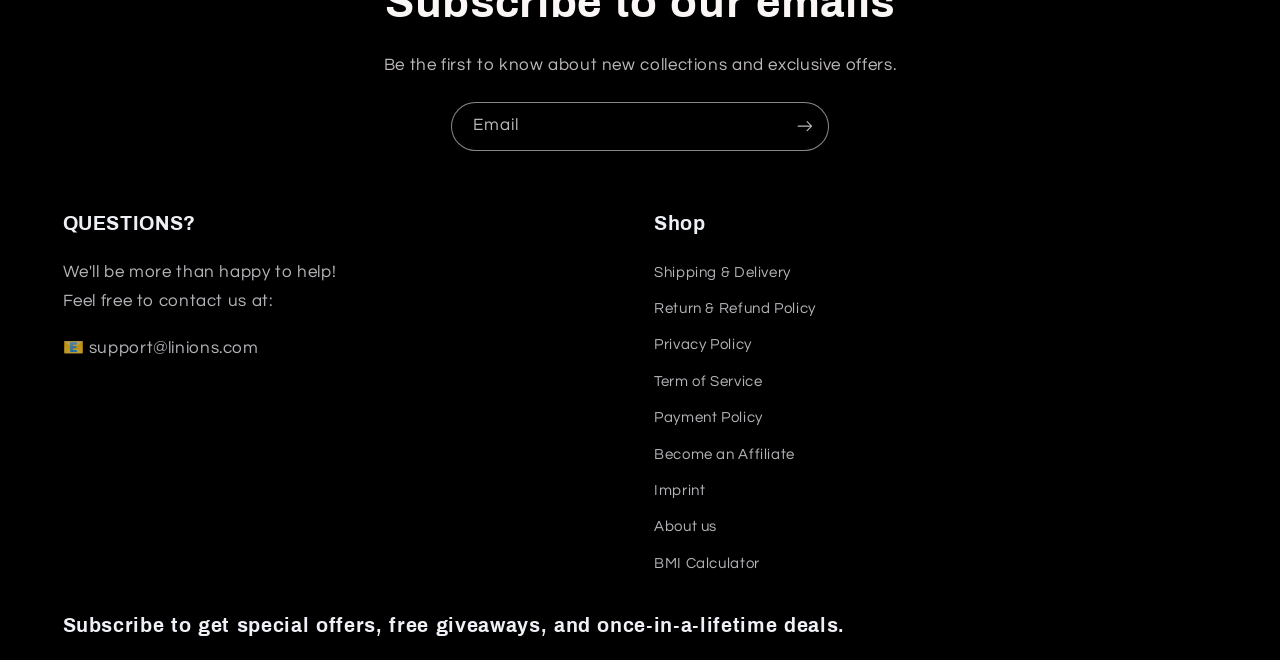Kindly determine the bounding box coordinates of the area that needs to be clicked to fulfill this instruction: "Contact support".

[0.049, 0.513, 0.202, 0.54]